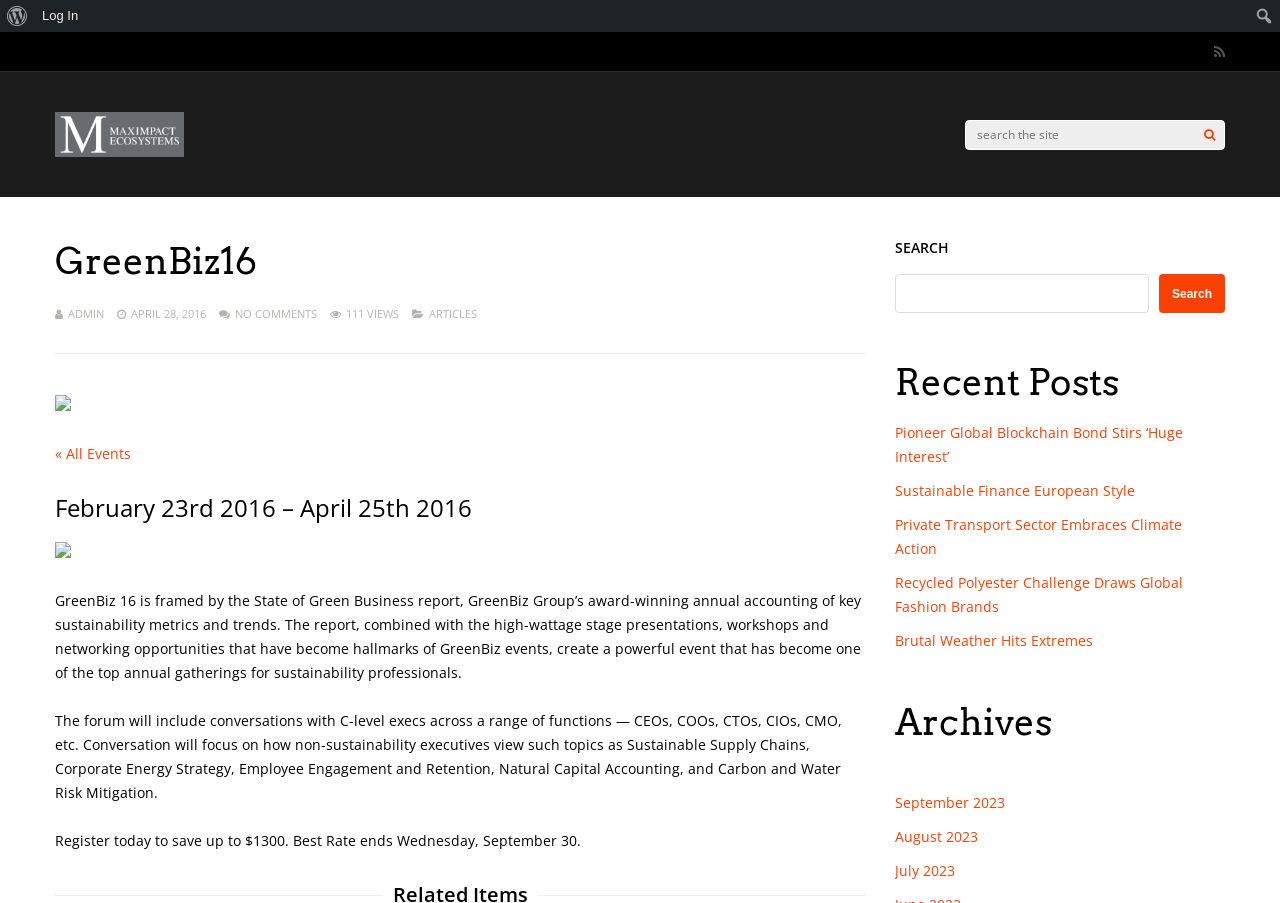Please predict the bounding box coordinates (top-left x, top-left y, bottom-right x, bottom-right y) for the UI element in the screenshot that fits the description: « All Events

[0.043, 0.492, 0.102, 0.513]